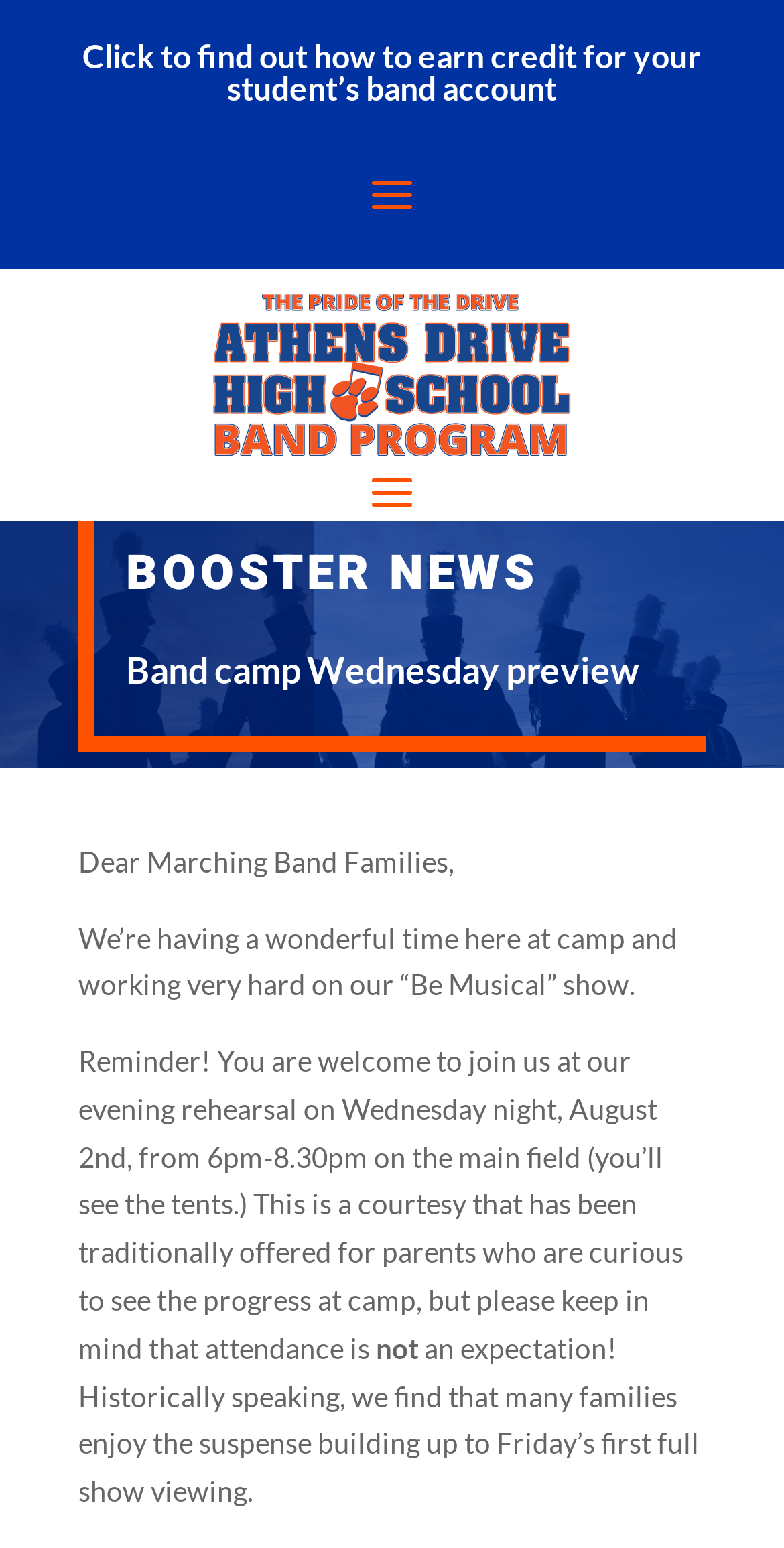Provide a thorough summary of the webpage.

The webpage appears to be related to the Athens Drive Band program, specifically about a band camp event. At the top, there is a heading that encourages users to click to find out how to earn credit for their student's band account. Below this, there is a link to the Athens Drive High School Band Program, accompanied by an image.

Further down, there are two headings, "BOOSTER NEWS" and "Band camp Wednesday preview", which seem to be section titles. Underneath these headings, there is a series of paragraphs addressed to "Marching Band Families". The text discusses the band camp event, mentioning that the team is having a wonderful time and working hard on their "Be Musical" show. 

The text also includes a reminder to families that they are welcome to attend an evening rehearsal on Wednesday night, August 2nd, from 6pm-8.30pm on the main field. This is noted as a courtesy, but not an expectation. The text concludes by mentioning that many families enjoy the suspense building up to the first full show viewing on Friday.